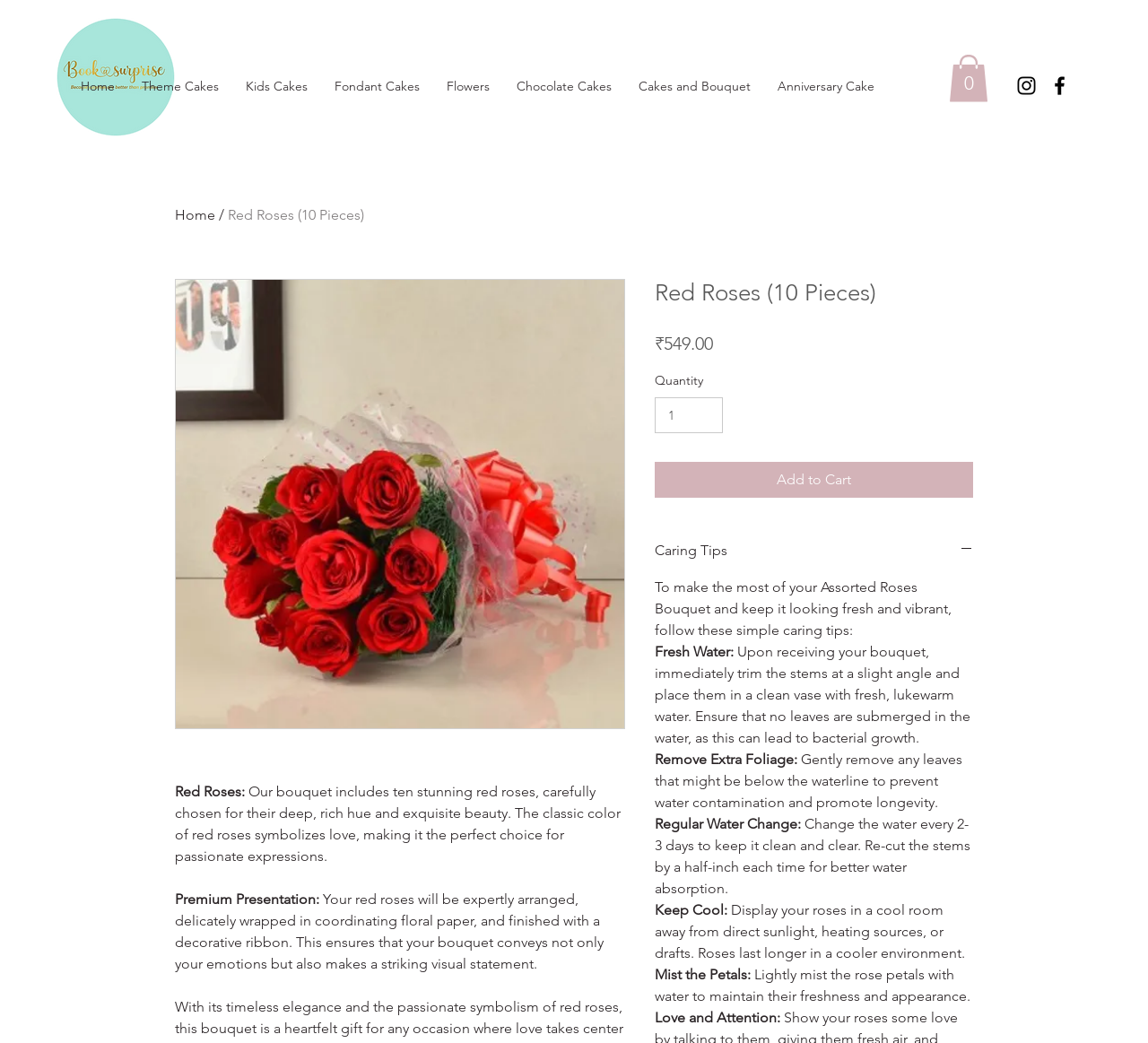Identify the main heading from the webpage and provide its text content.

Red Roses (10 Pieces)